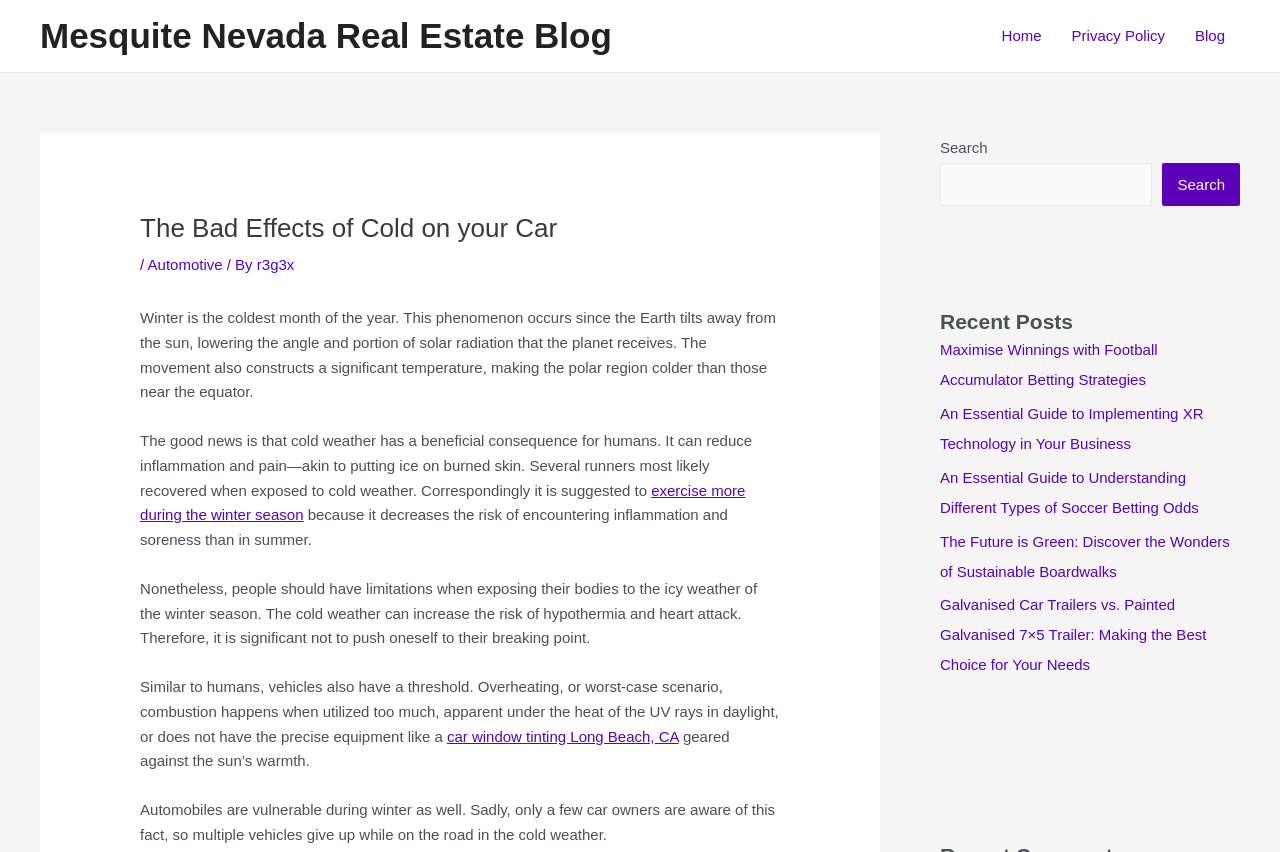What is the bad effect of cold weather on humans?
Using the picture, provide a one-word or short phrase answer.

hypothermia and heart attack